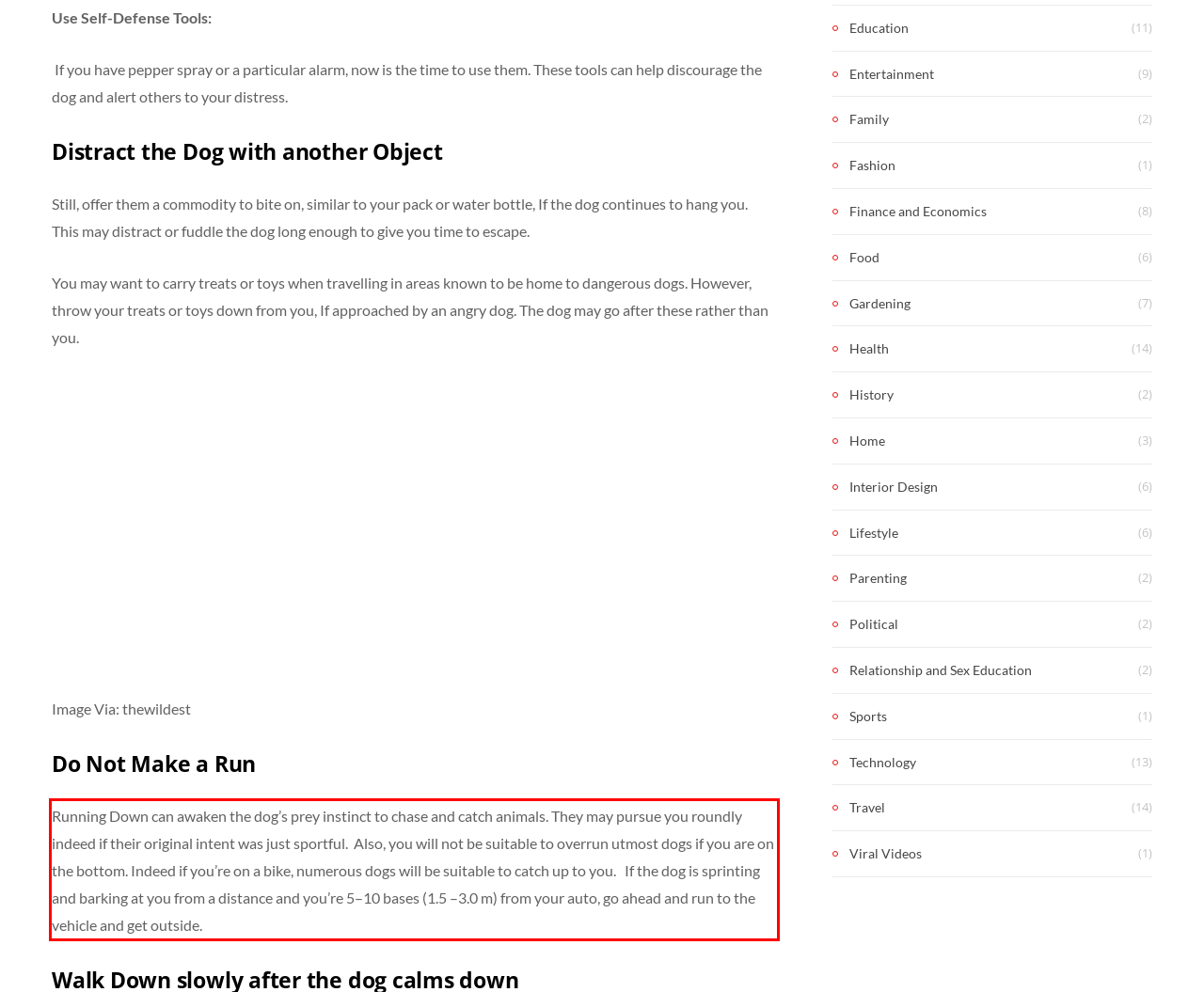Look at the webpage screenshot and recognize the text inside the red bounding box.

Running Down can awaken the dog’s prey instinct to chase and catch animals. They may pursue you roundly indeed if their original intent was just sportful. Also, you will not be suitable to overrun utmost dogs if you are on the bottom. Indeed if you’re on a bike, numerous dogs will be suitable to catch up to you. If the dog is sprinting and barking at you from a distance and you’re 5–10 bases (1.5 –3.0 m) from your auto, go ahead and run to the vehicle and get outside.